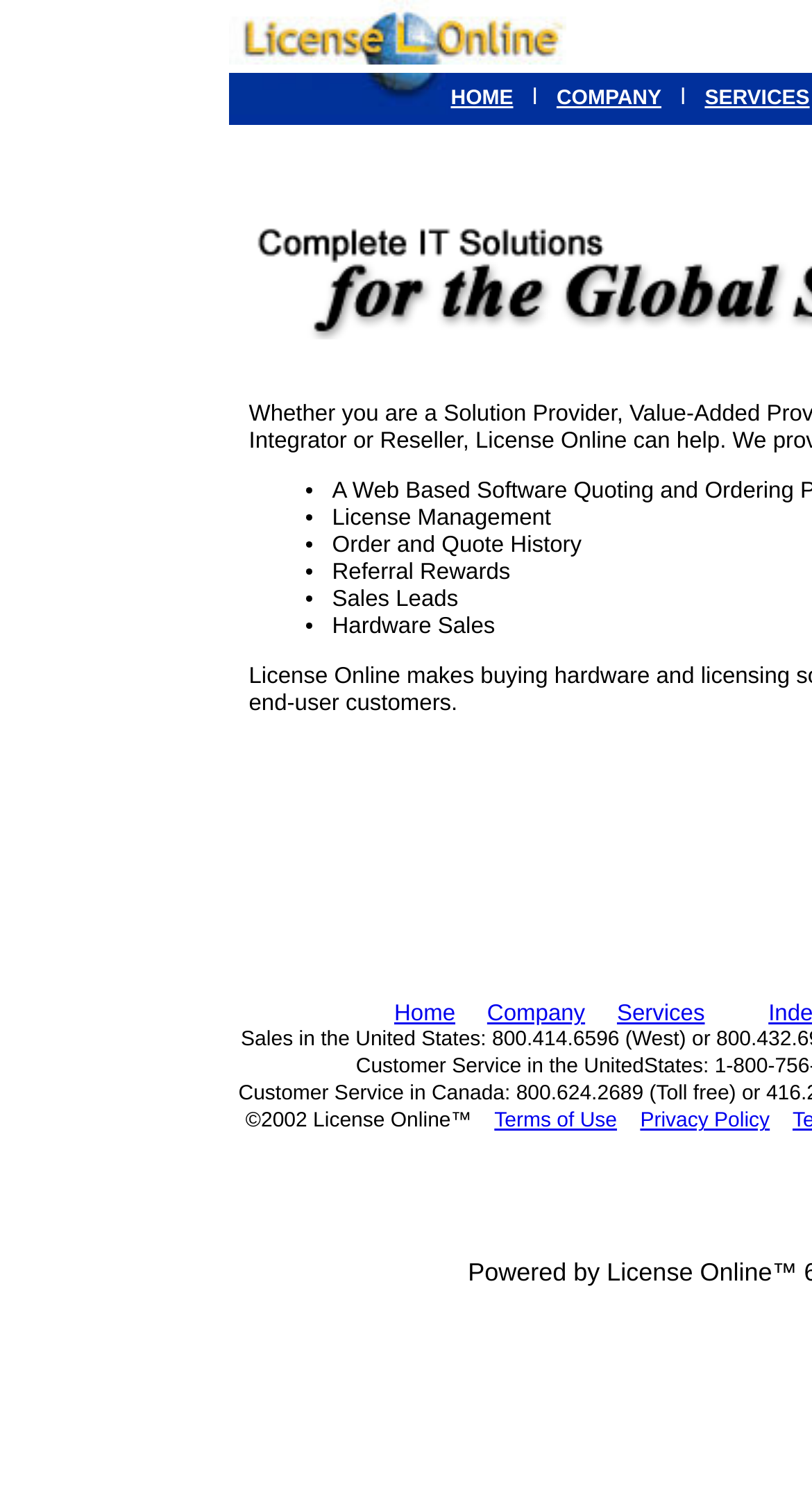Carefully examine the image and provide an in-depth answer to the question: What is the purpose of the webpage?

The webpage appears to be a login page, with links to various services such as 'License Management', 'Order and Quote History', and 'Sales Leads'. The presence of these links suggests that the webpage is intended for users to log in and access these services.